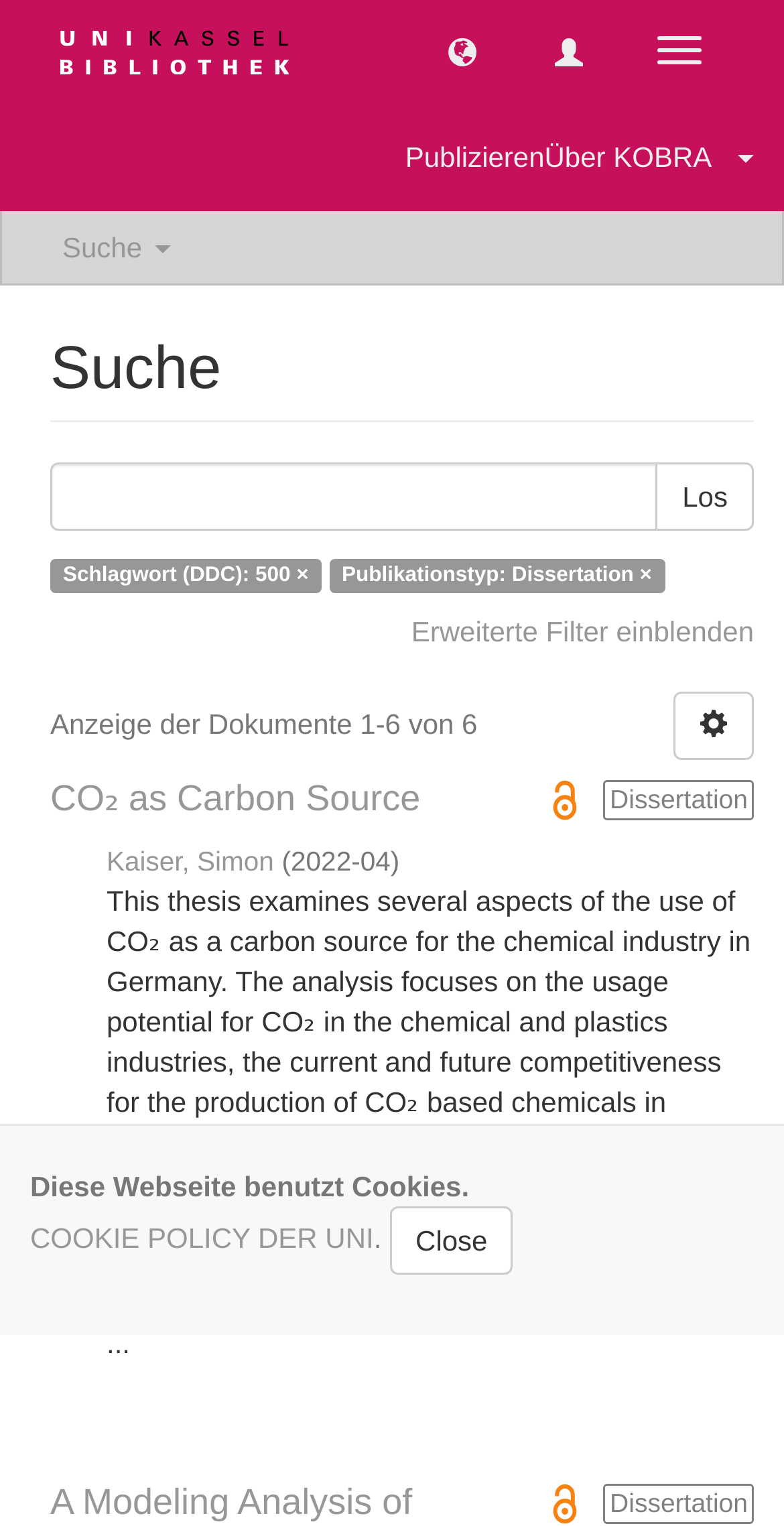Extract the bounding box for the UI element that matches this description: "Erweiterte Filter einblenden".

[0.525, 0.403, 0.962, 0.424]